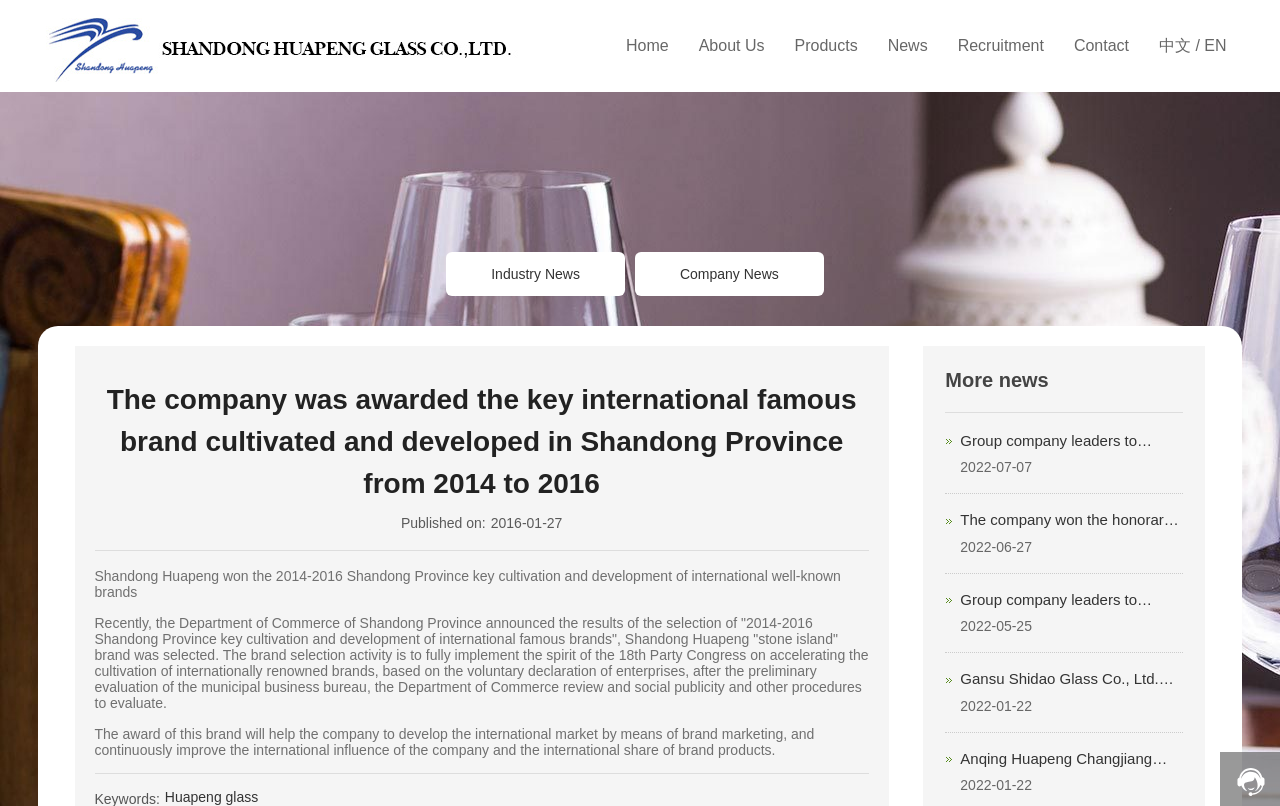Given the description of a UI element: "About Us", identify the bounding box coordinates of the matching element in the webpage screenshot.

None